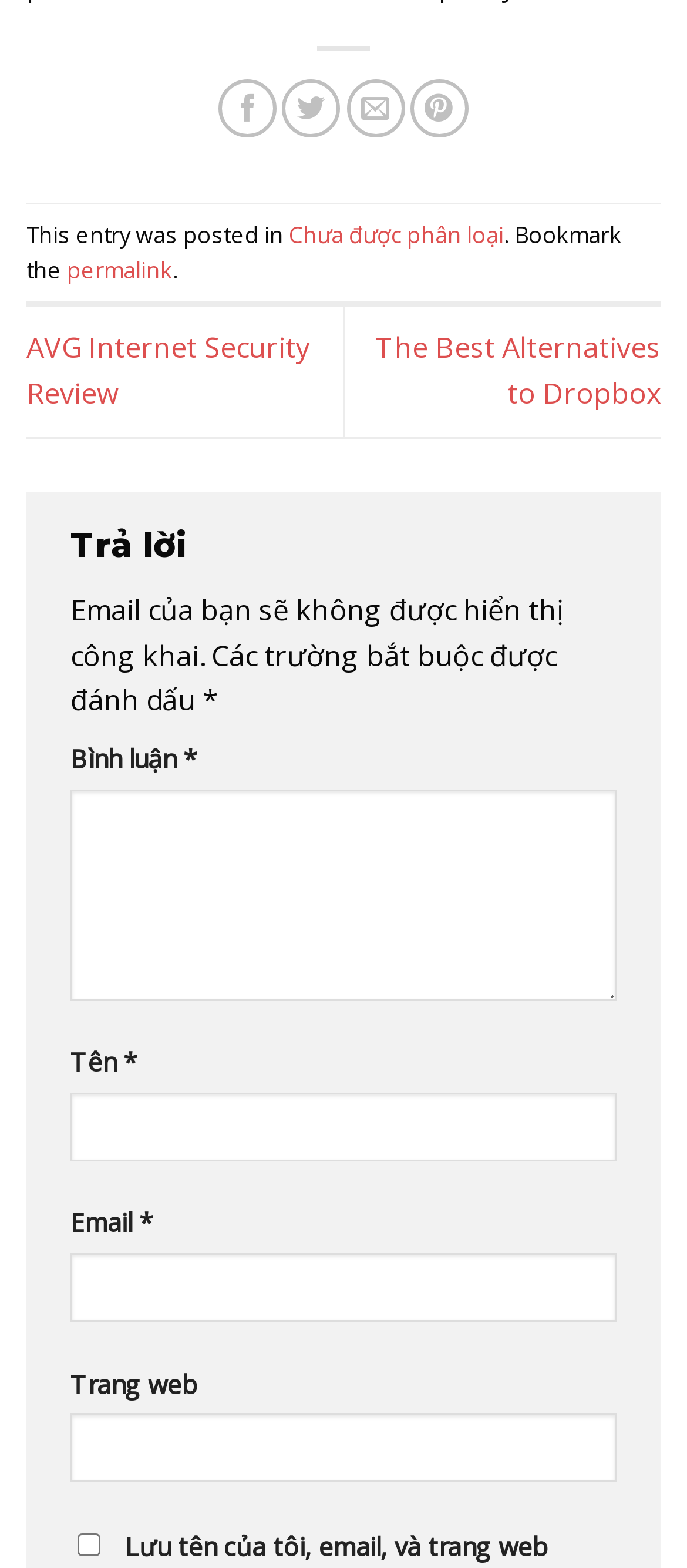What is the purpose of the checkbox at the bottom?
Please provide a single word or phrase as your answer based on the screenshot.

To save user information